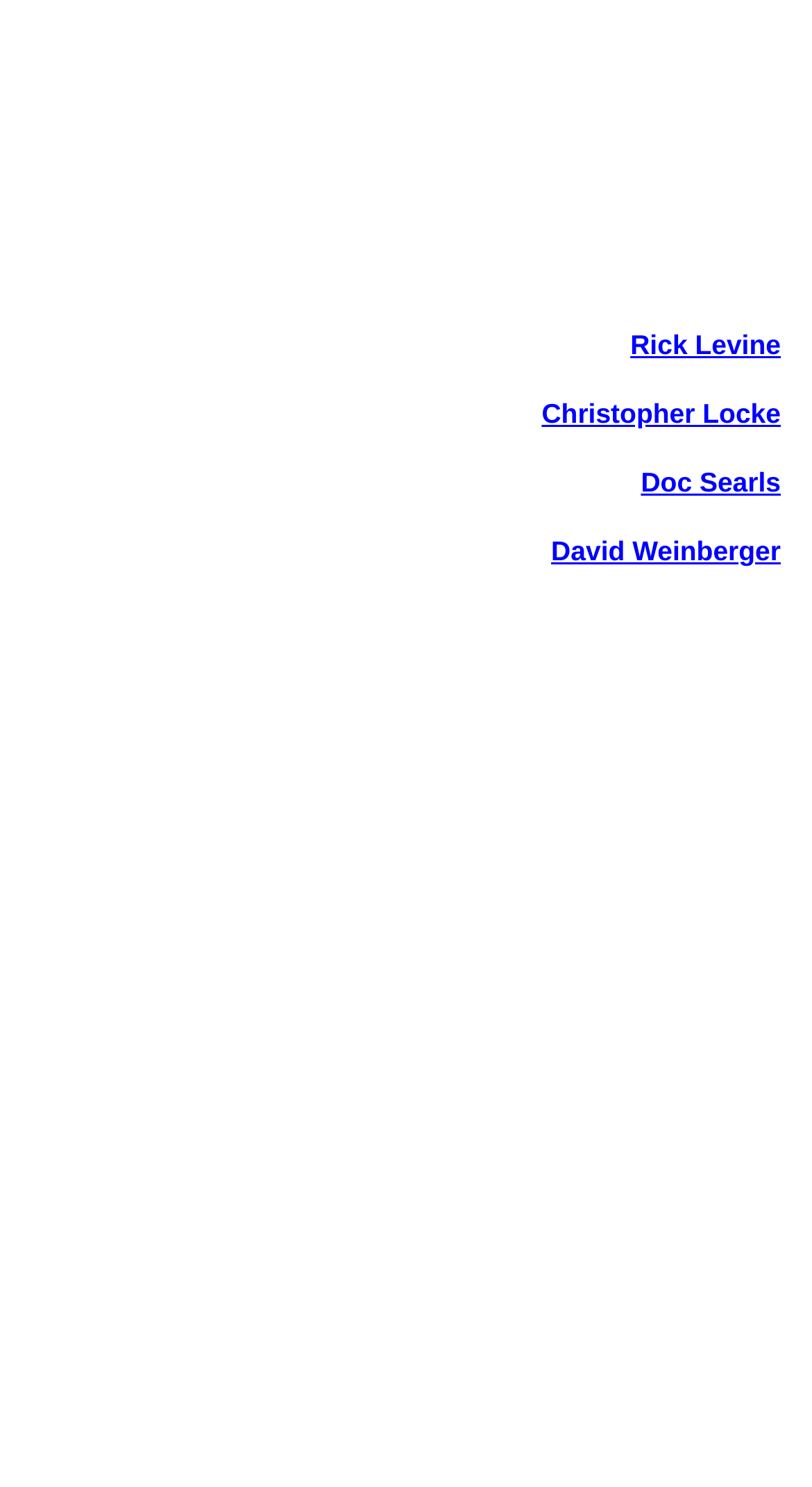Offer a meticulous caption that includes all visible features of the webpage.

The webpage is titled "The Cluetrain Manifesto". At the top, there are four empty table cells, with two on the left and two on the right, taking up the full width of the page. Below these cells, there are four links aligned to the right side of the page, each with a name: Rick Levine, Christopher Locke, Doc Searls, and David Weinberger, listed in that order from top to bottom.